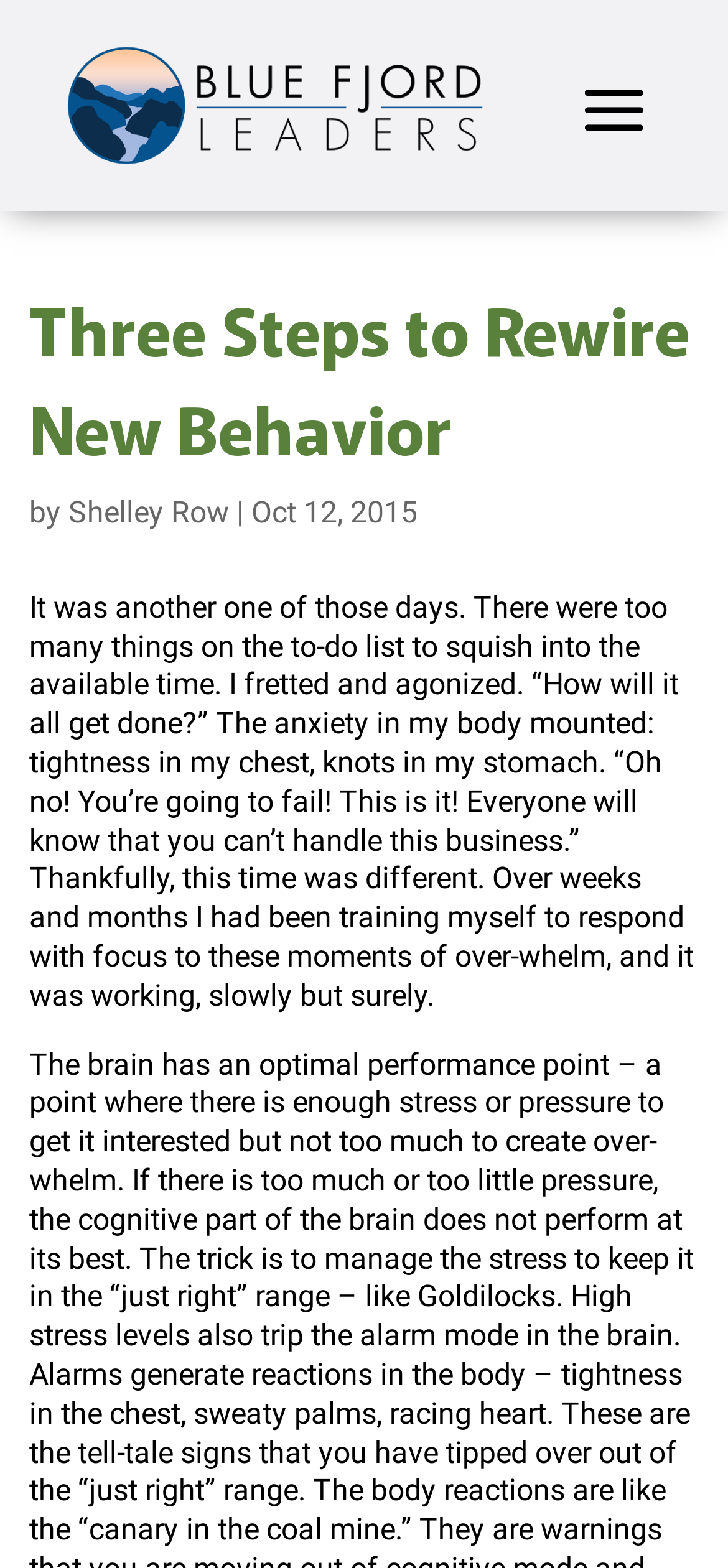Provide your answer to the question using just one word or phrase: What had the author been doing to respond to feelings of overwhelm?

Training themselves to respond with focus